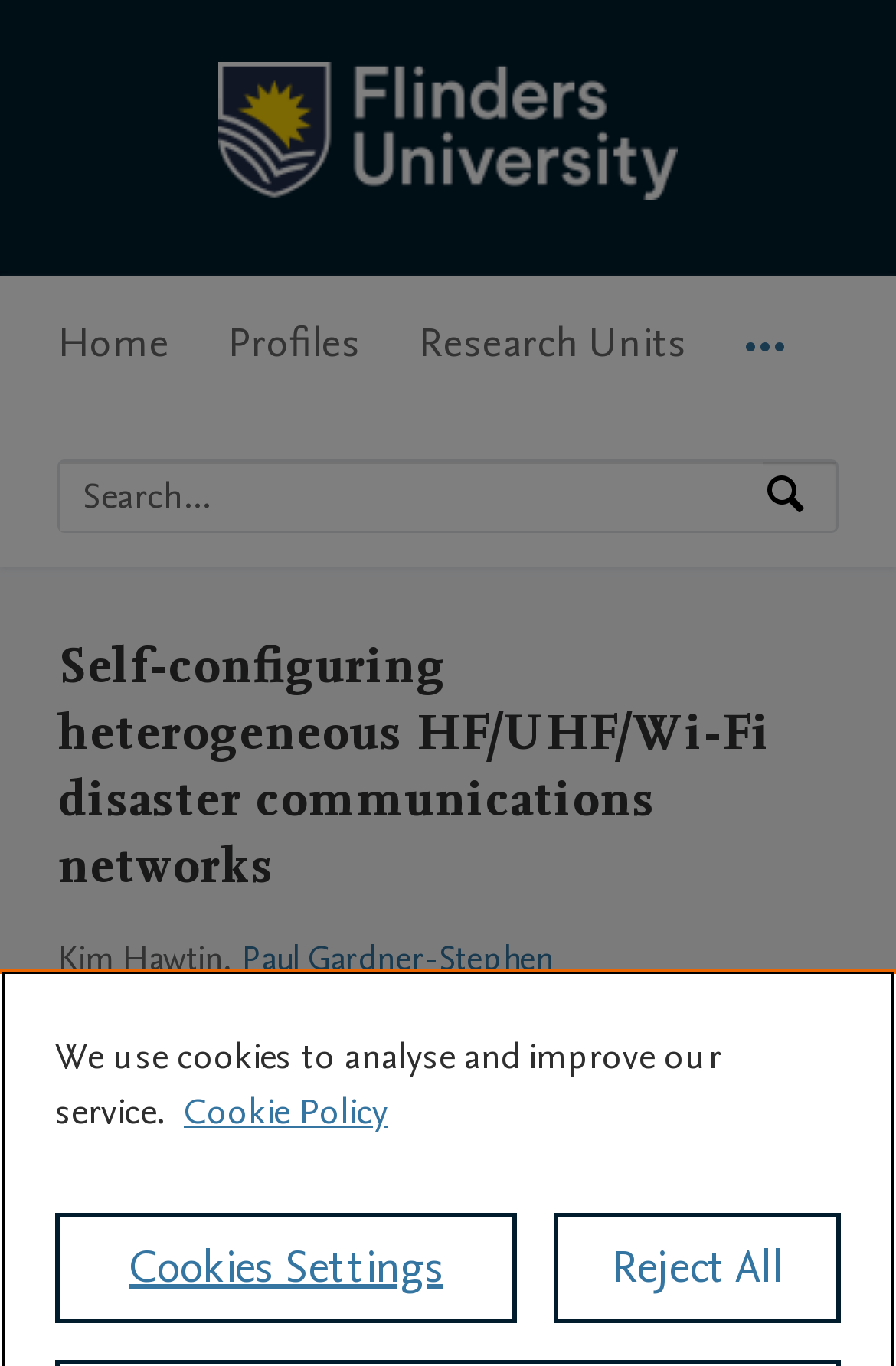Use a single word or phrase to answer this question: 
What is the type of research output?

Paper